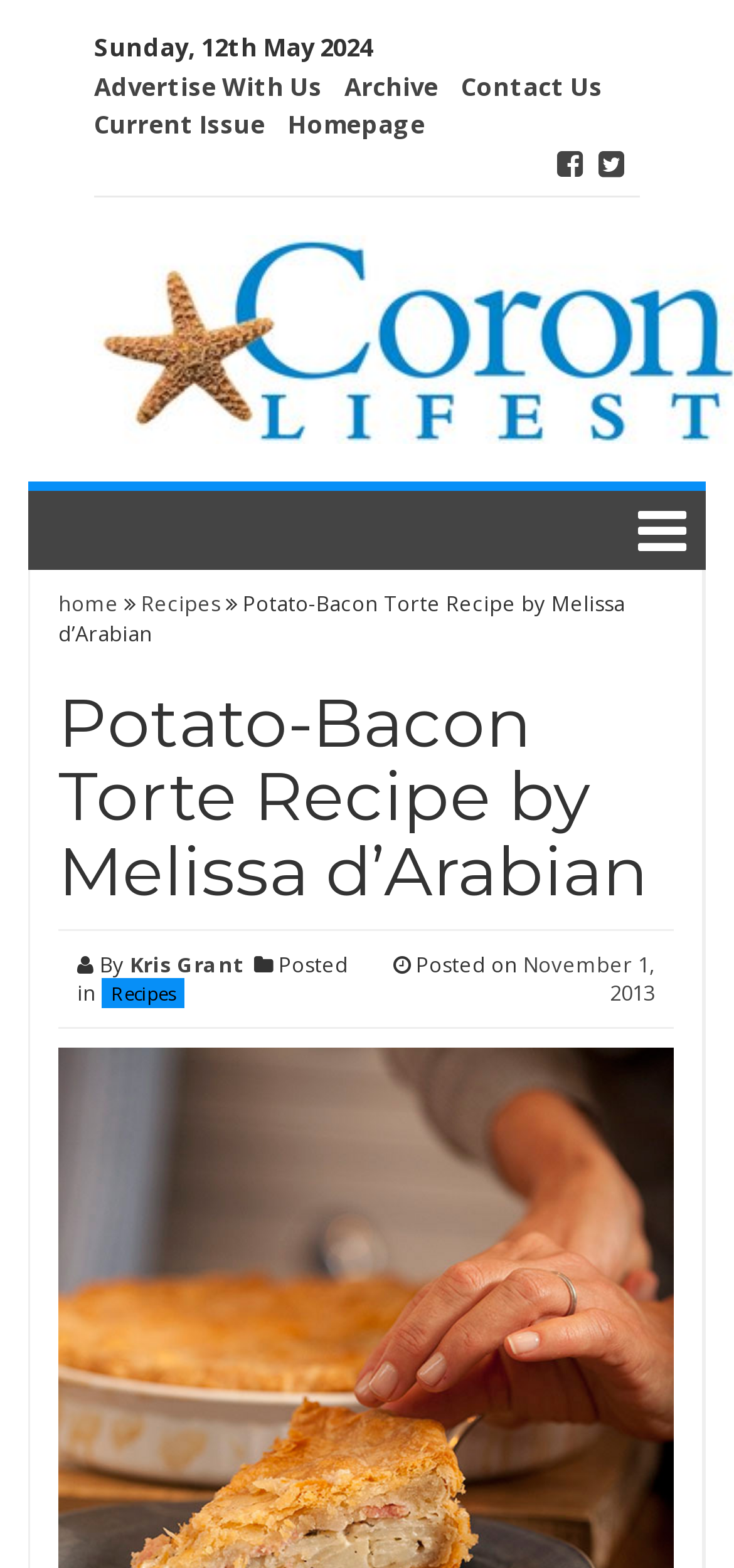Who is the author of the current article?
Please provide a comprehensive answer based on the visual information in the image.

I found the author's name by looking at the 'By' section, which is located below the title of the article. The author's name is a link, and it says 'Kris Grant'.